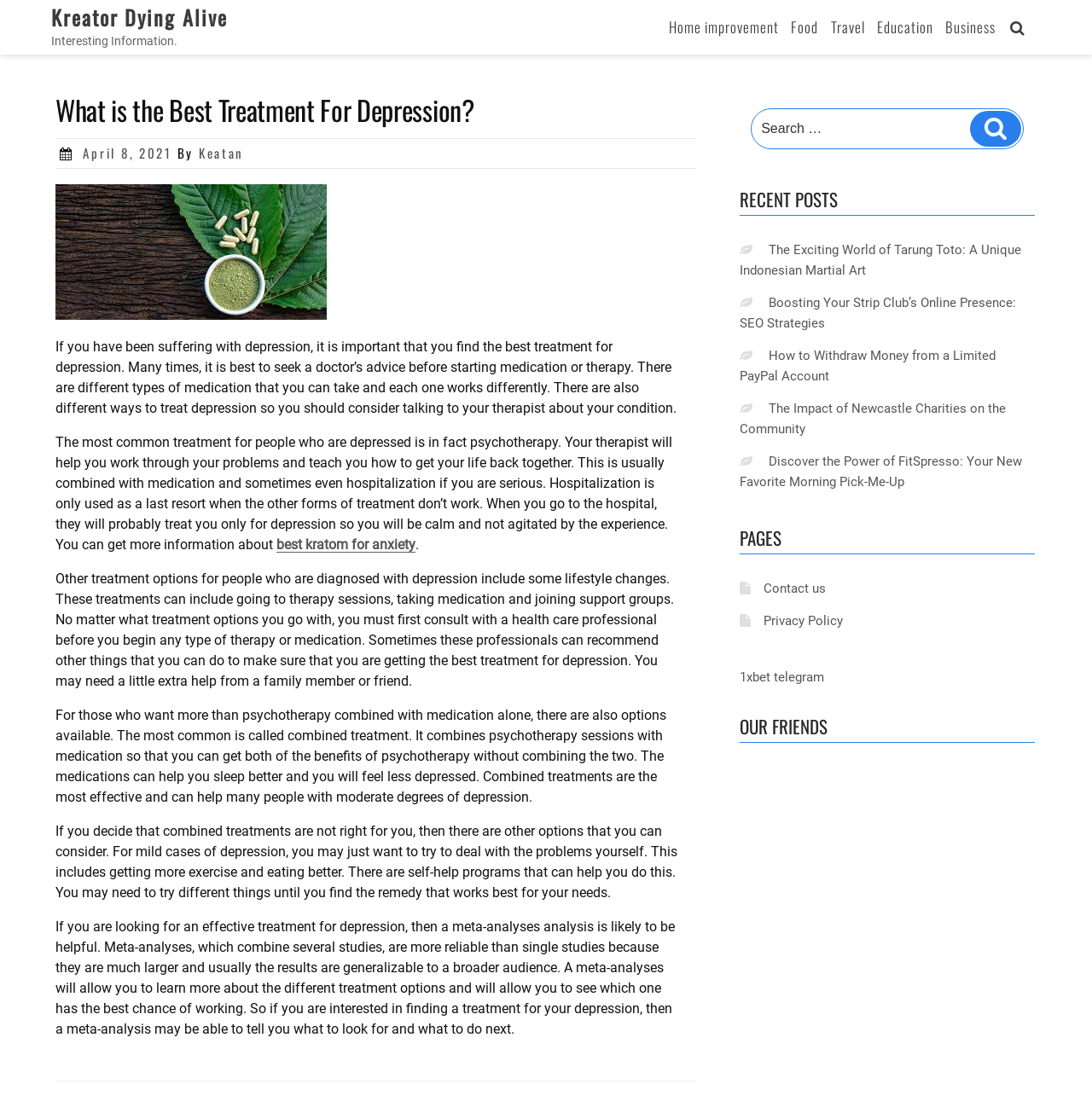What is the purpose of hospitalization in treating depression?
Provide a detailed answer to the question using information from the image.

The article mentions that hospitalization is only used as a last resort when the other forms of treatment don’t work, which is stated in the third paragraph.